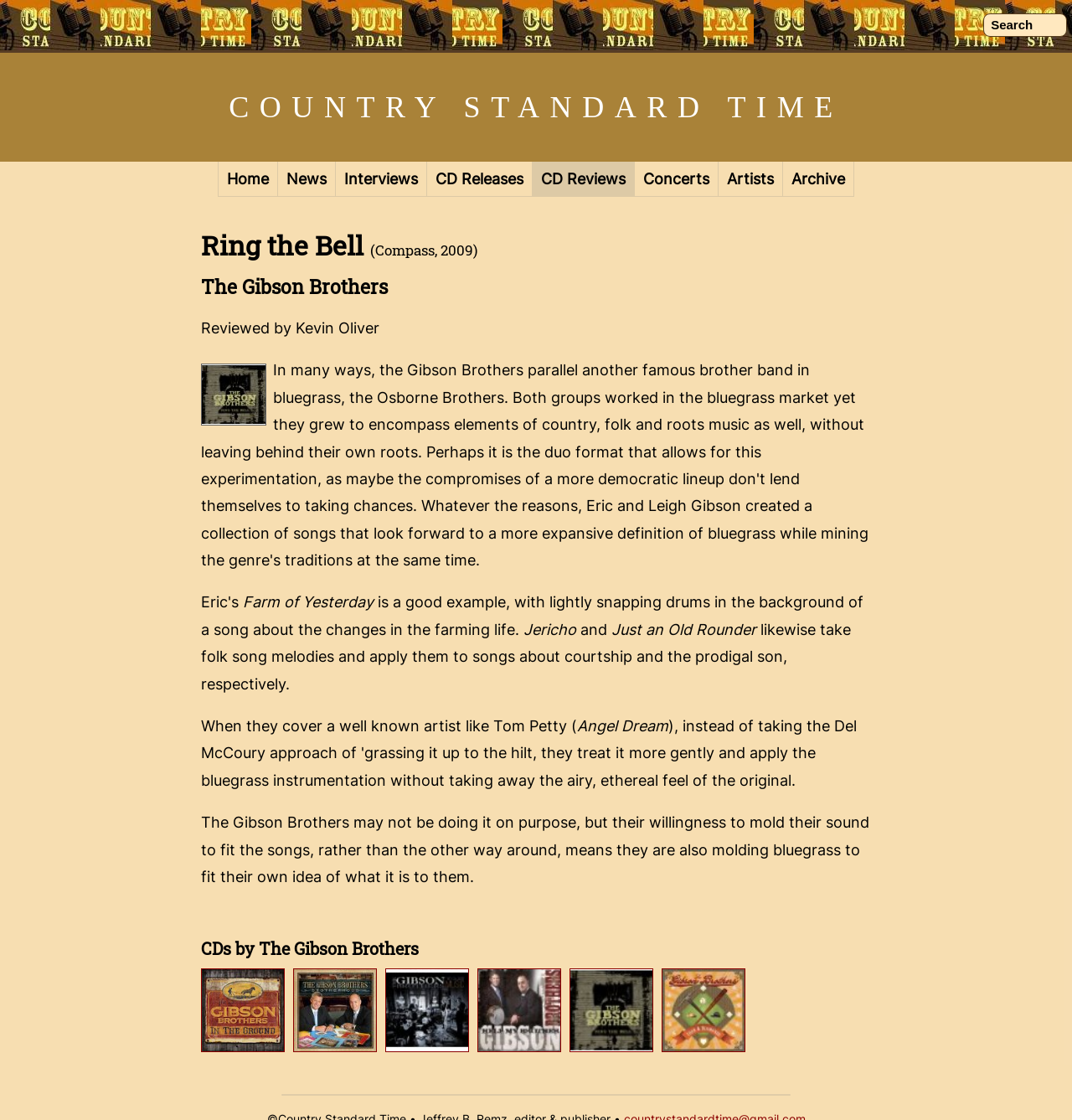Reply to the question with a brief word or phrase: What is the position of the search box?

Top right